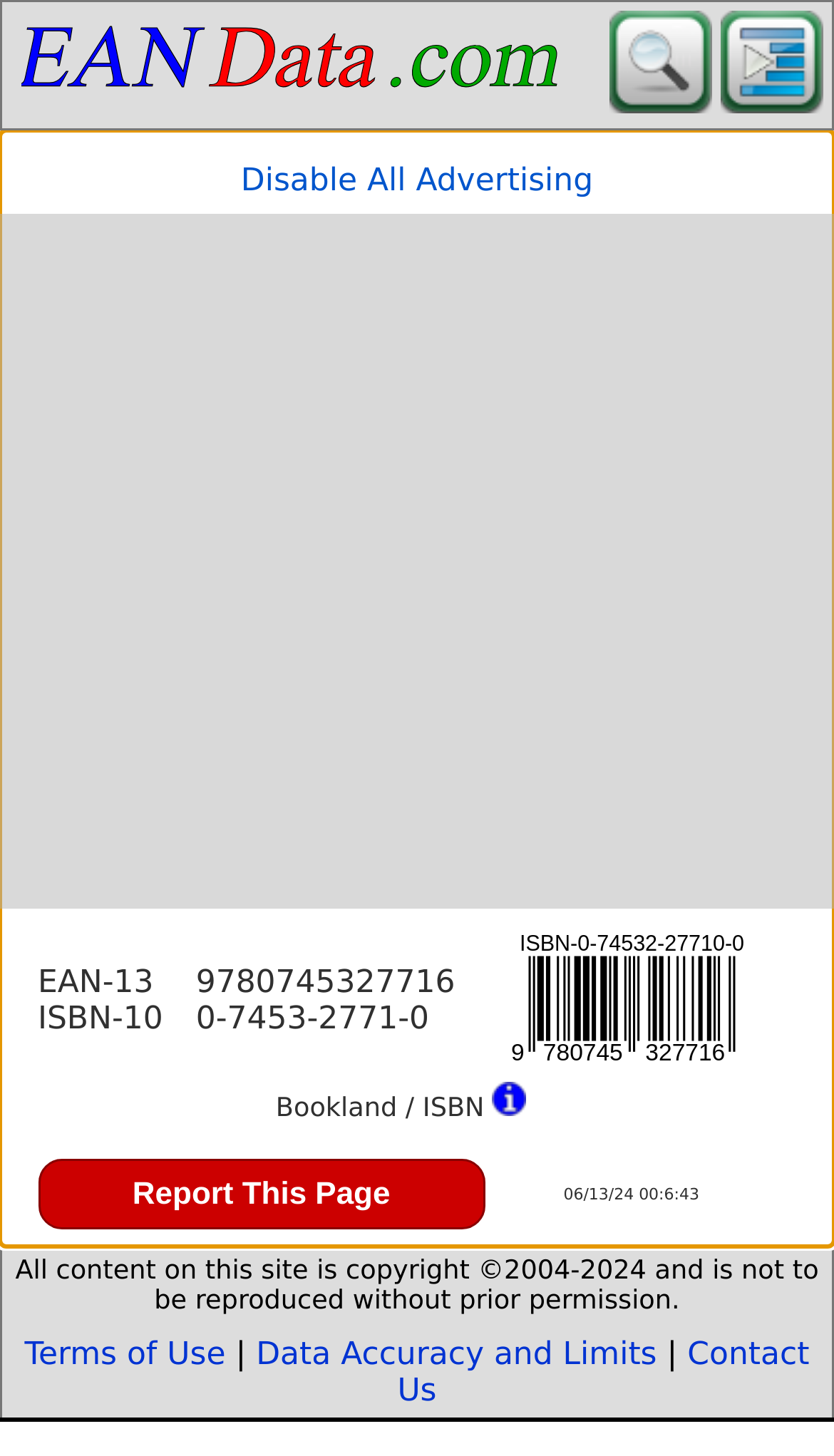Answer this question in one word or a short phrase: What is the category of the product?

Book / Magazine / Publication